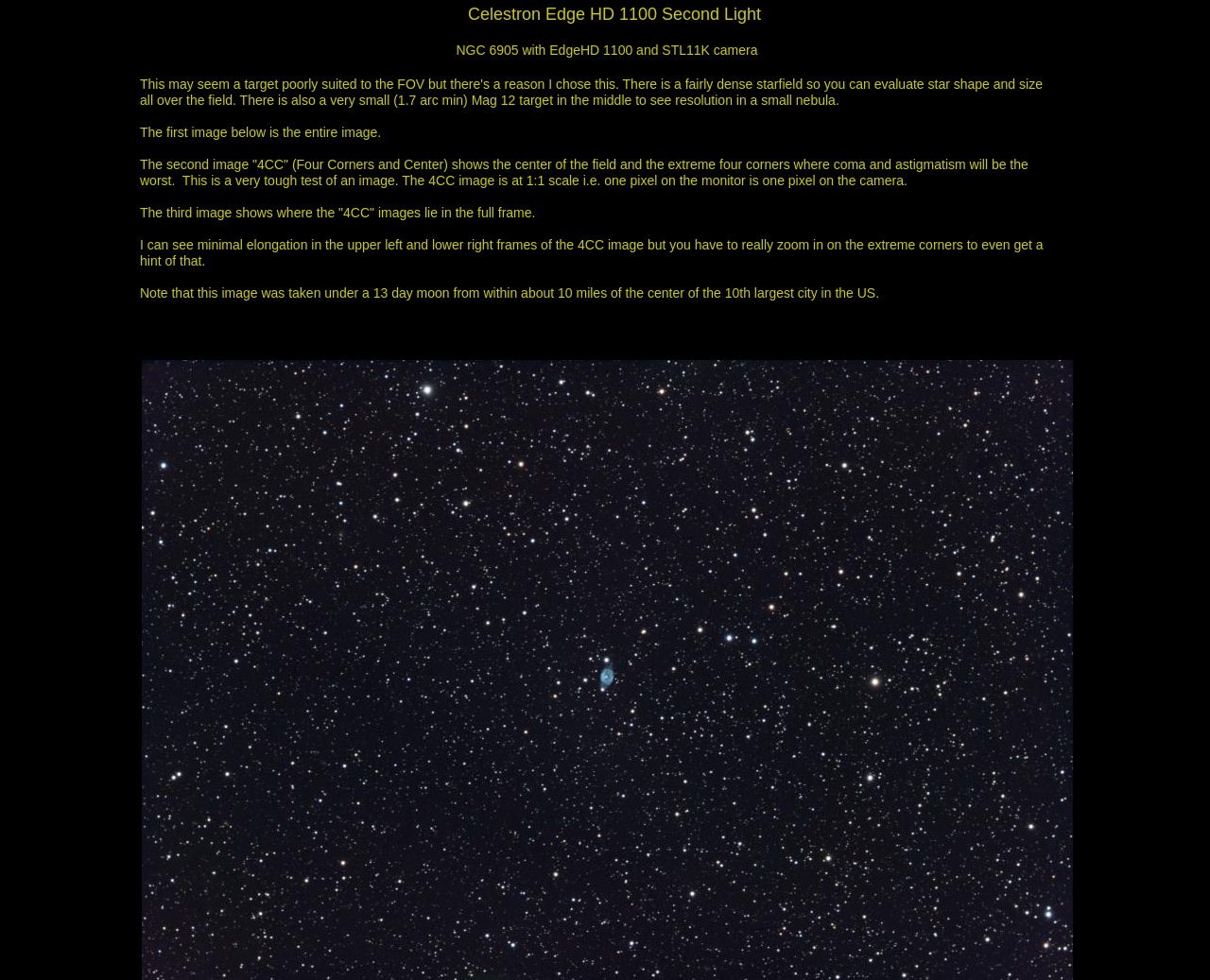Write a detailed summary of the webpage, including text, images, and layout.

The webpage is about the Celestron Edge HD 1100 telescope, specifically showcasing its capabilities in capturing images of the NGC 6905 nebula. At the top, there are two tables with text, one with the title "Celestron Edge HD 1100 Second Light" and the other with "NGC 6905 with EdgeHD 1100 and STL11K camera". 

Below these tables, there are five paragraphs of text that describe the images presented on the page. The first paragraph explains that the image shows the nebula with a small, faint target in the middle. The second paragraph introduces the first image, which is the entire image of the nebula. The third paragraph describes the second image, called "4CC", which shows the center and extreme corners of the field, highlighting the telescope's performance in capturing details. The fourth paragraph explains that the third image shows the location of the "4CC" images within the full frame. The fifth paragraph notes that the image was taken under a 13-day moon from a location near a large city, and that the telescope performed well despite these challenging conditions.

The text is positioned in the top-left and top-center of the page, with the tables and paragraphs arranged in a vertical sequence.